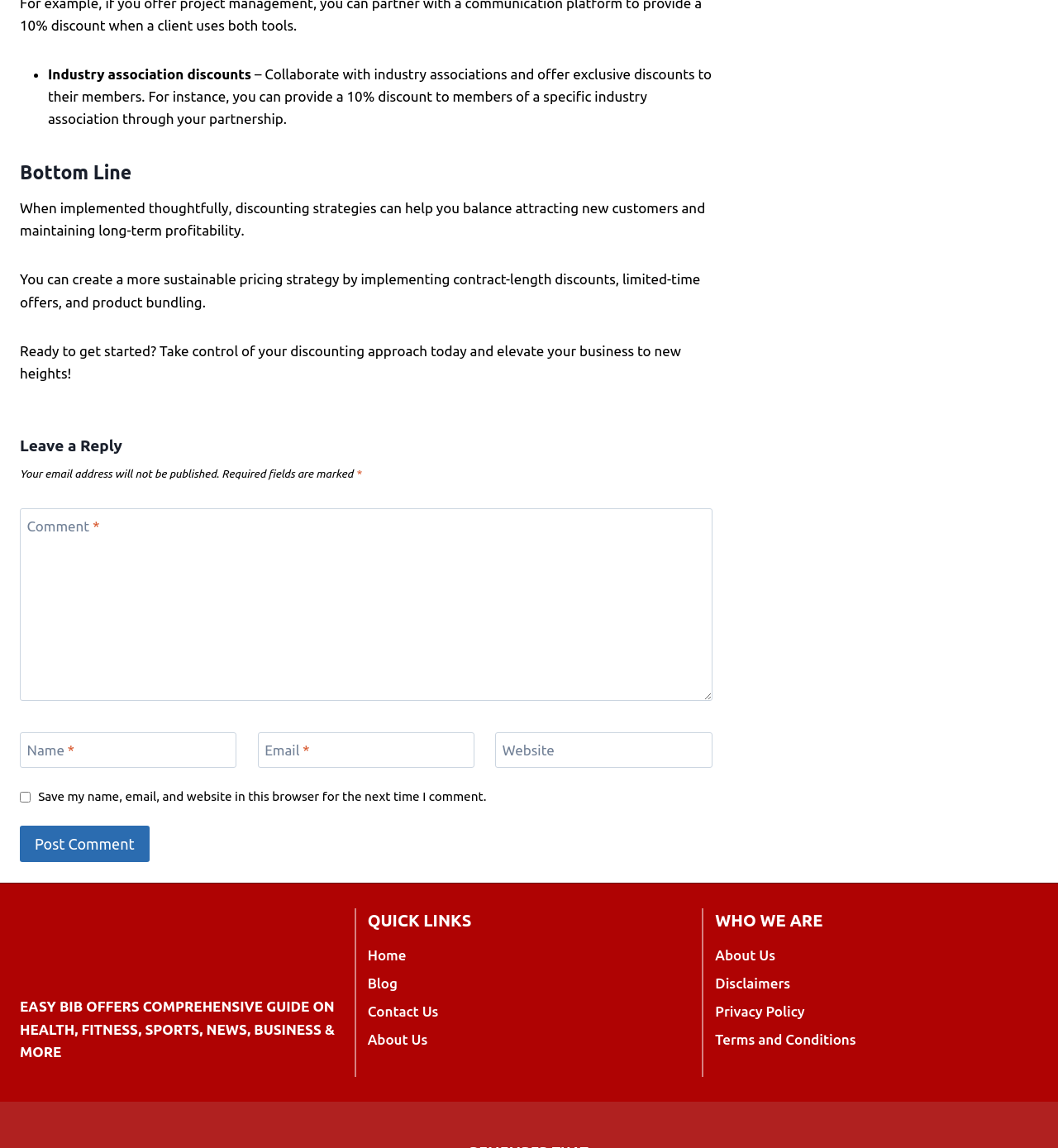Identify the bounding box for the UI element specified in this description: "parent_node: Website aria-label="Website" name="url" placeholder="https://www.example.com"". The coordinates must be four float numbers between 0 and 1, formatted as [left, top, right, bottom].

[0.468, 0.638, 0.673, 0.669]